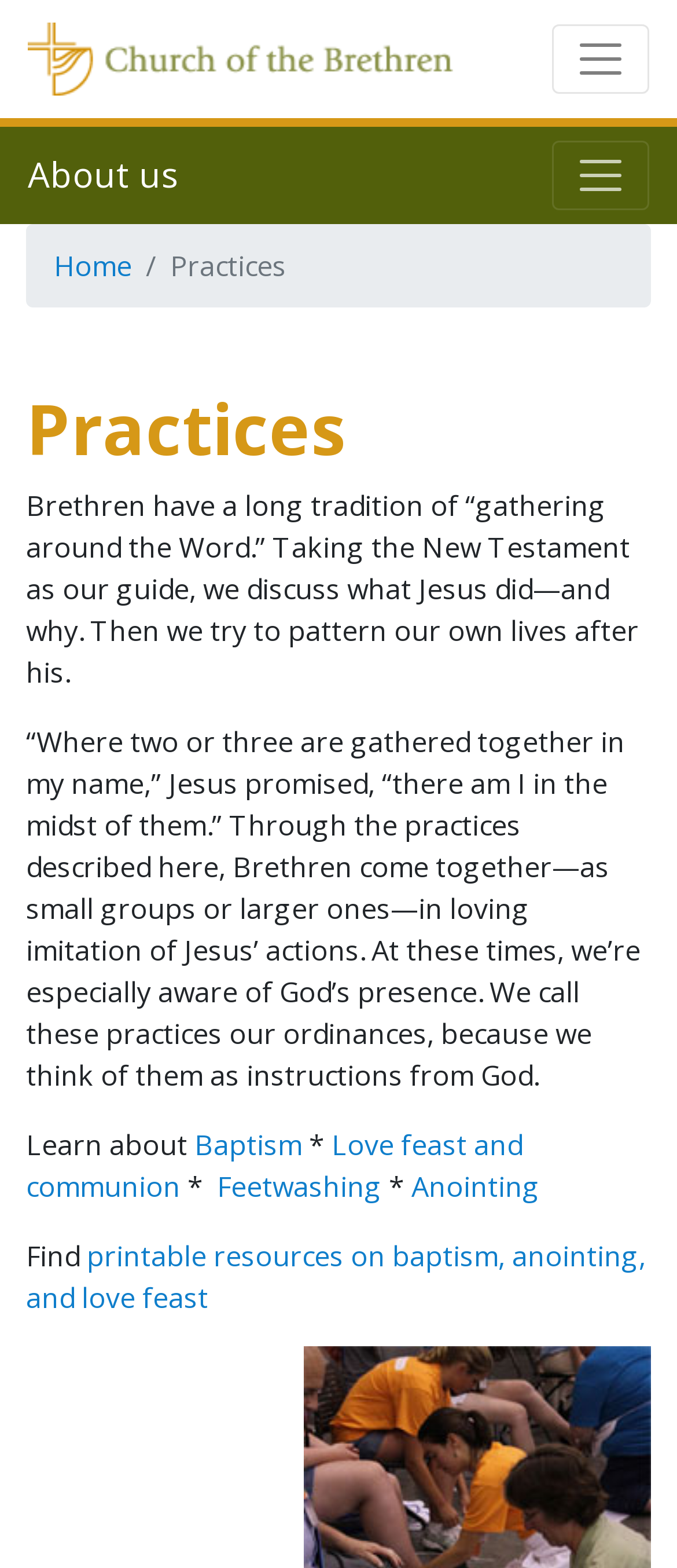What is the first practice mentioned on the page? Using the information from the screenshot, answer with a single word or phrase.

Baptism